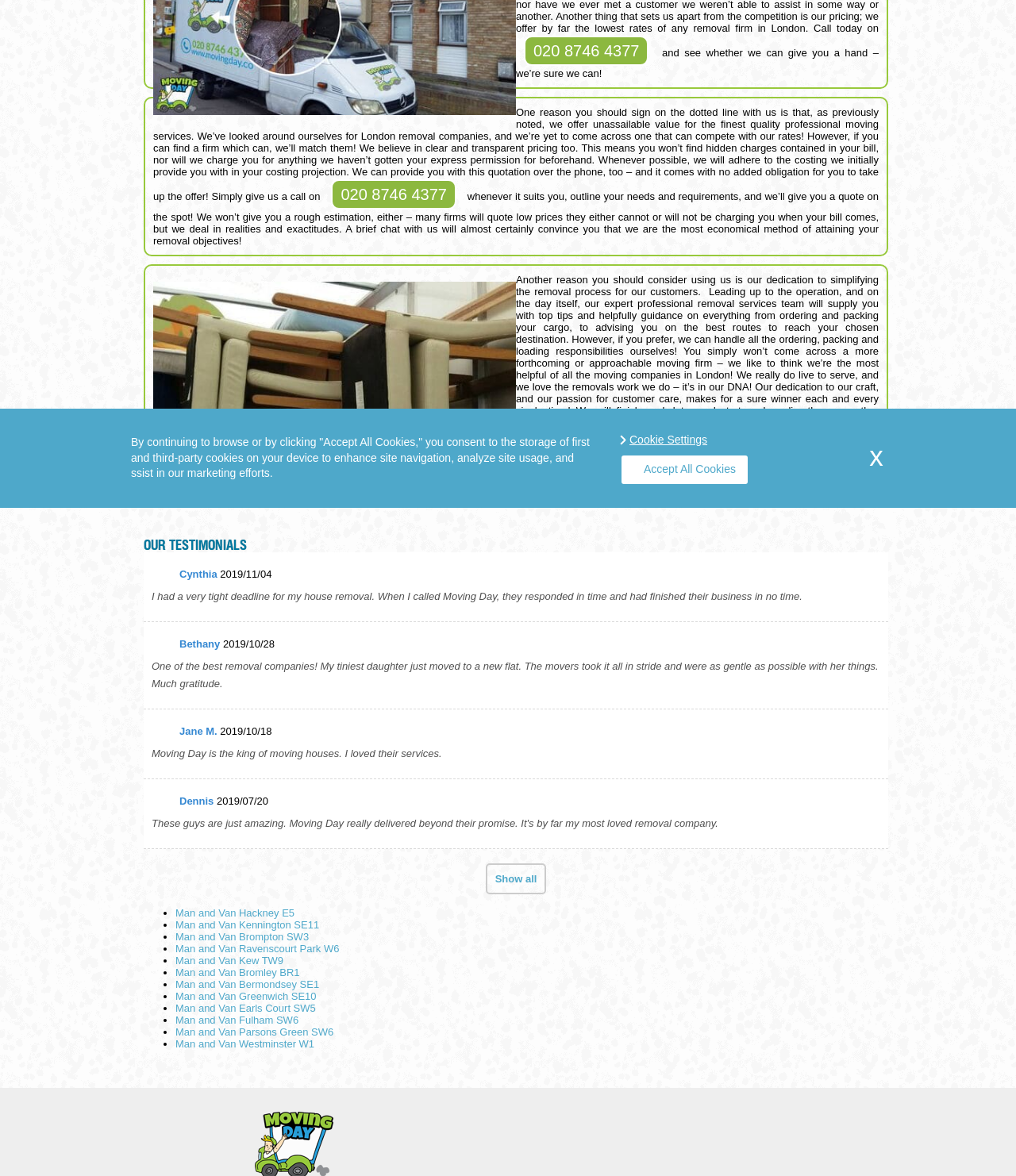Using the webpage screenshot and the element description x, determine the bounding box coordinates. Specify the coordinates in the format (top-left x, top-left y, bottom-right x, bottom-right y) with values ranging from 0 to 1.

[0.847, 0.375, 0.878, 0.402]